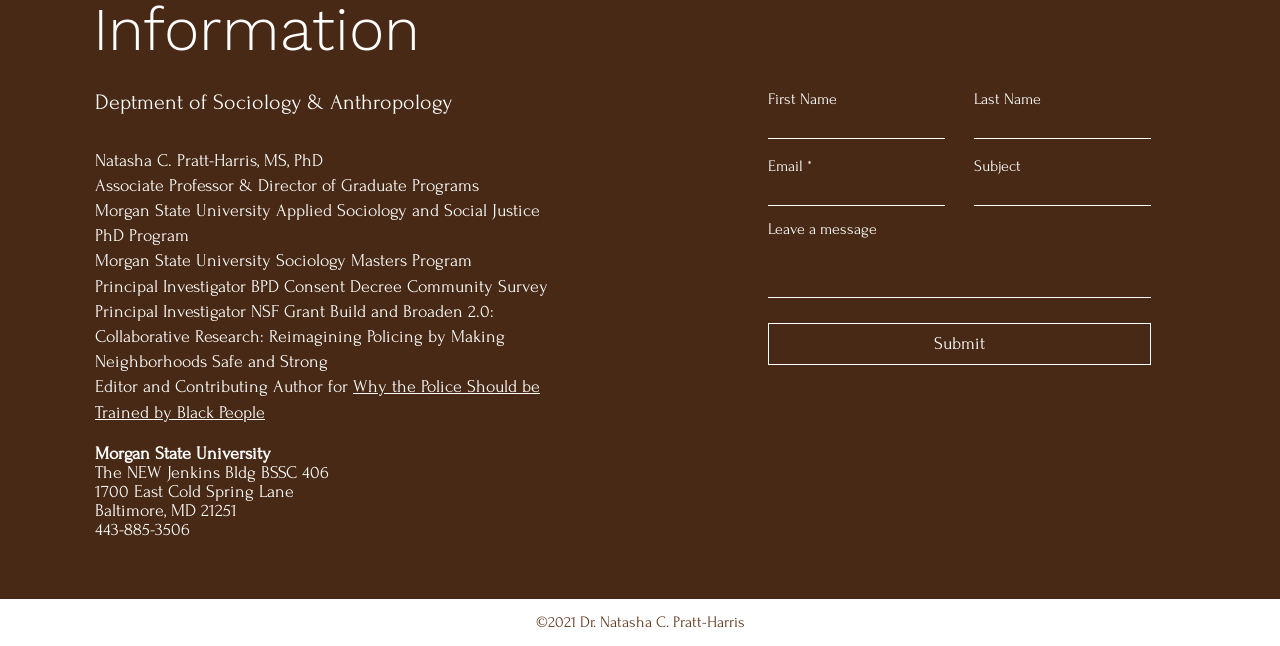Given the description: "parent_node: Leave a message", determine the bounding box coordinates of the UI element. The coordinates should be formatted as four float numbers between 0 and 1, [left, top, right, bottom].

[0.6, 0.366, 0.899, 0.461]